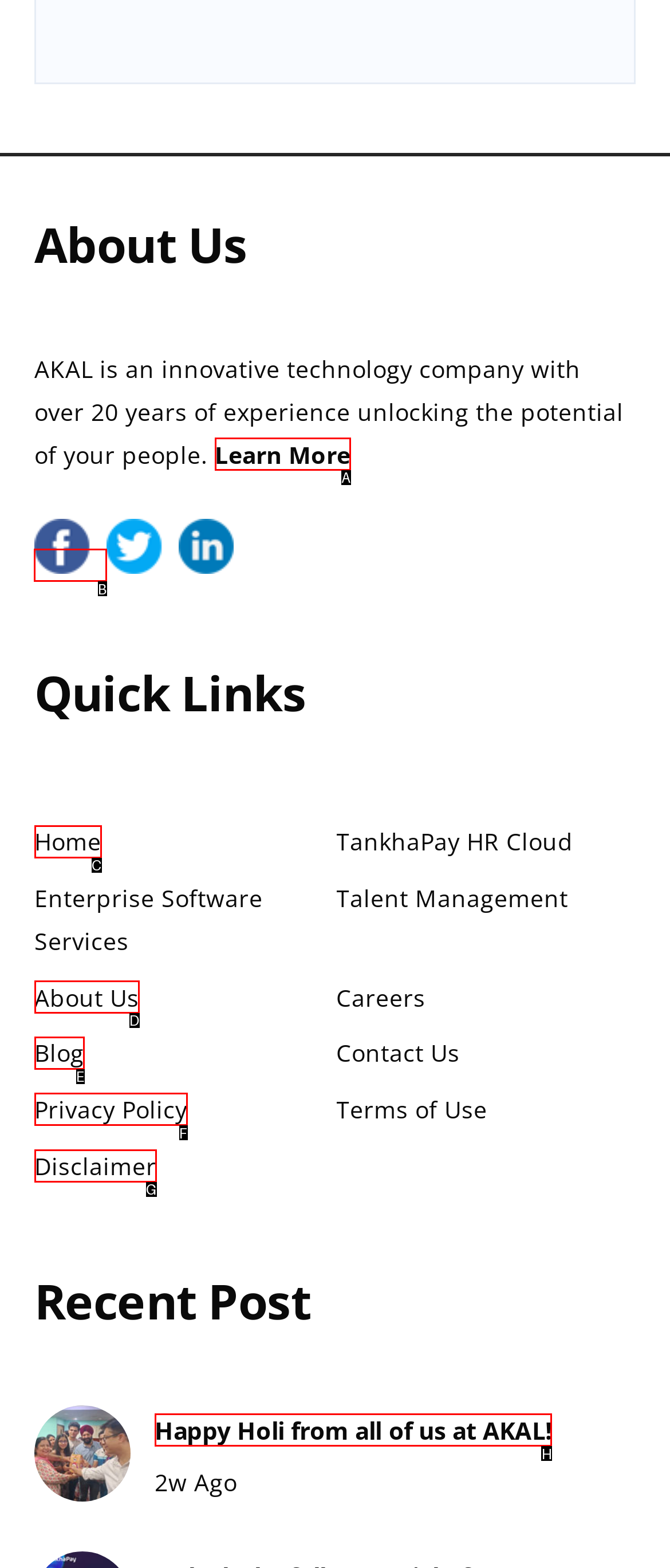From the given options, indicate the letter that corresponds to the action needed to complete this task: Visit AKAL's Facebook page. Respond with only the letter.

B